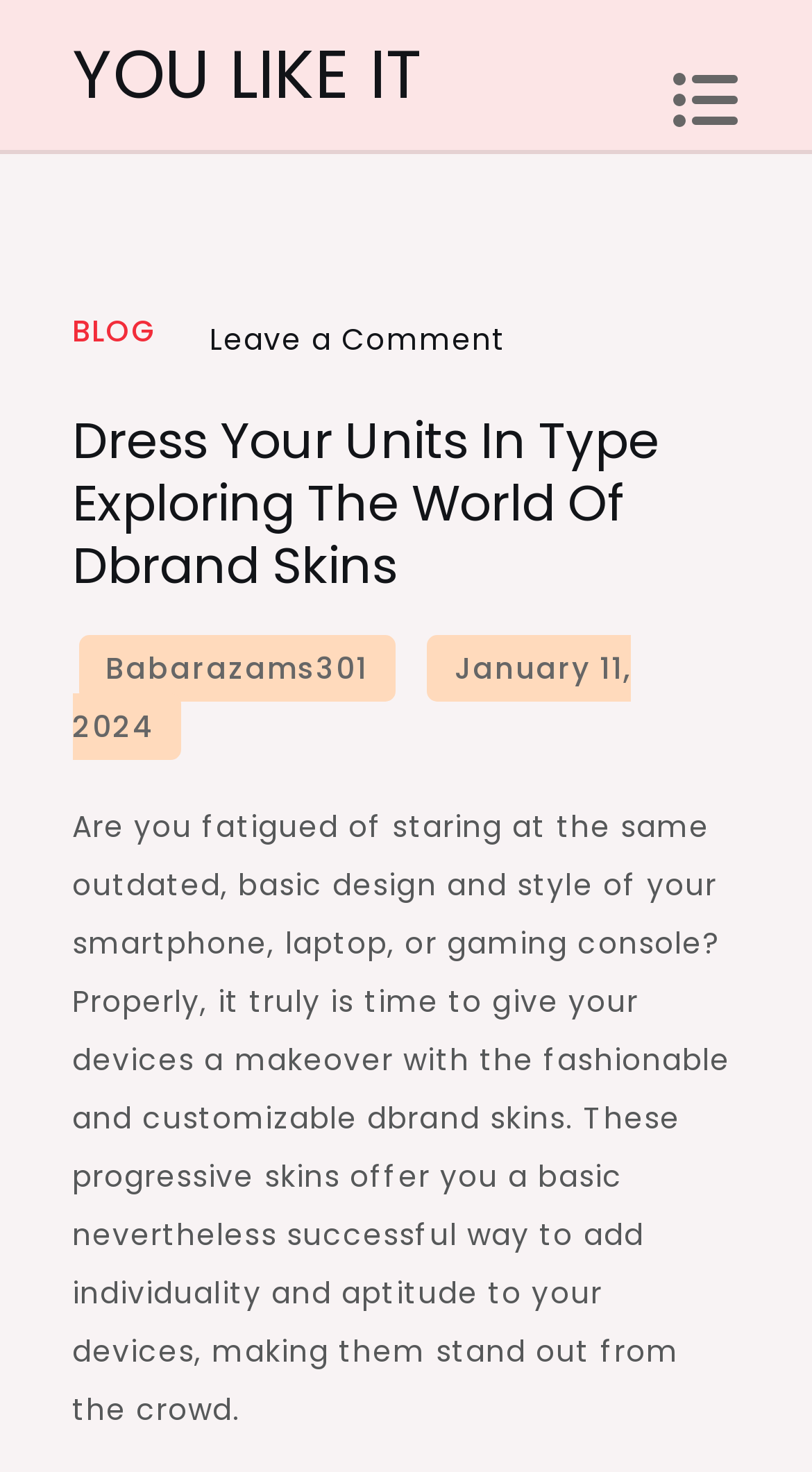Craft a detailed narrative of the webpage's structure and content.

The webpage is about exploring the world of dbrand skins, specifically focusing on customizing devices with fashionable and unique designs. At the top, there is a link "YOU LIKE IT" positioned slightly above the center of the page. To the right of this link, there is a button with an icon. Below these elements, there is a header section that spans almost the entire width of the page. Within this section, there is a footer area that contains two links: "BLOG" on the left and "Leave a Comment on Dress Your Units in Type Exploring the World of dbrand Skins" on the right.

The main content of the page is headed by a title "Dress Your Units In Type Exploring The World Of Dbrand Skins" positioned below the header section. Below the title, there are three links: "Babarazams301" on the left, "January 11, 2024" in the middle, and a time element adjacent to the date link. The main text of the page is a paragraph that discusses the benefits of using dbrand skins to customize devices, making them stand out from the crowd. This text is positioned below the links and spans almost the entire width of the page.